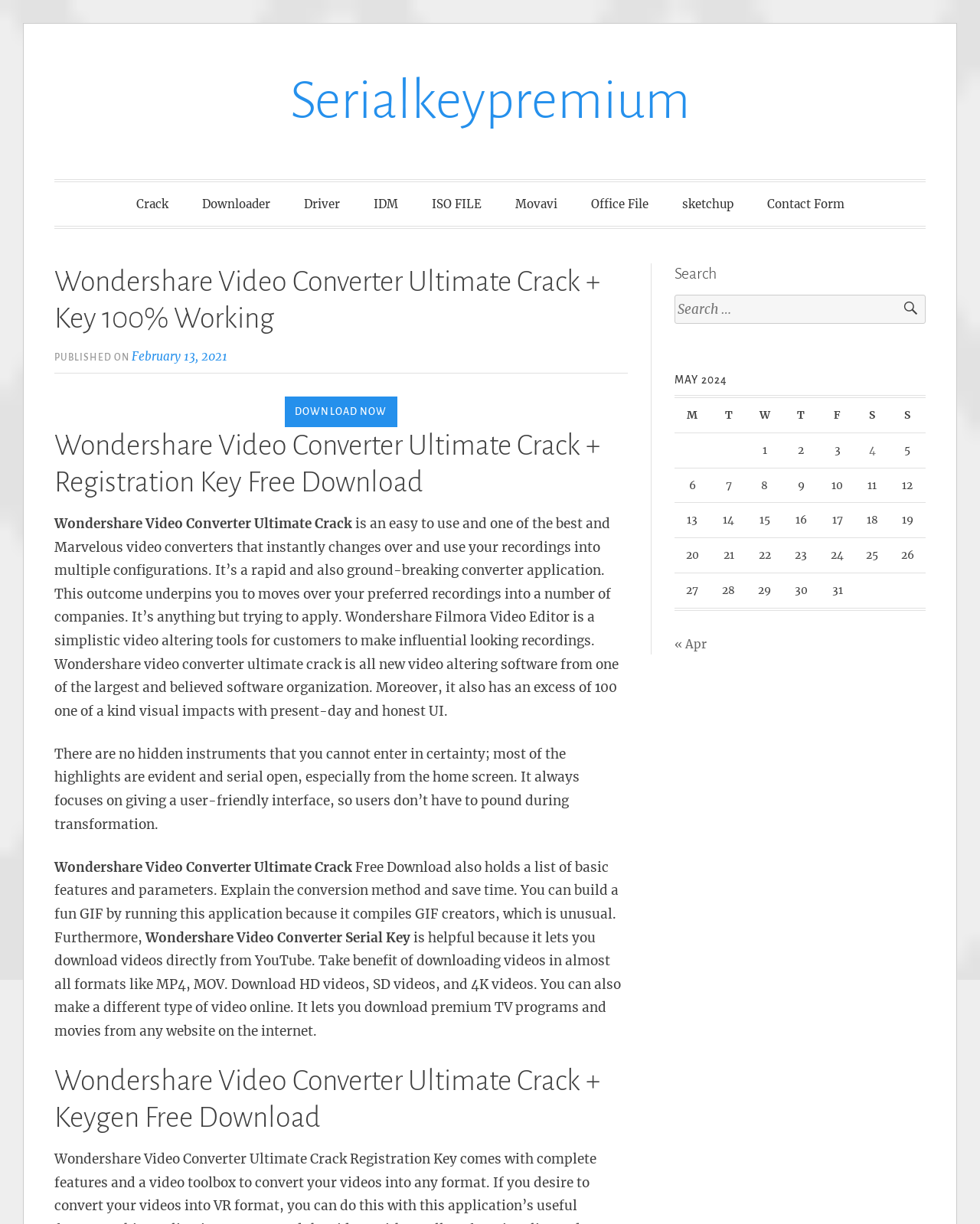What is the format of the videos that can be downloaded using Wondershare Video Converter?
Please respond to the question with a detailed and informative answer.

The format of the videos that can be downloaded using Wondershare Video Converter can be inferred from the text 'You can also make a different type of video online. It lets you download premium TV programs and movies from any website on the internet in almost all formats like MP4, MOV.' which suggests that the software supports various formats including MP4 and MOV.